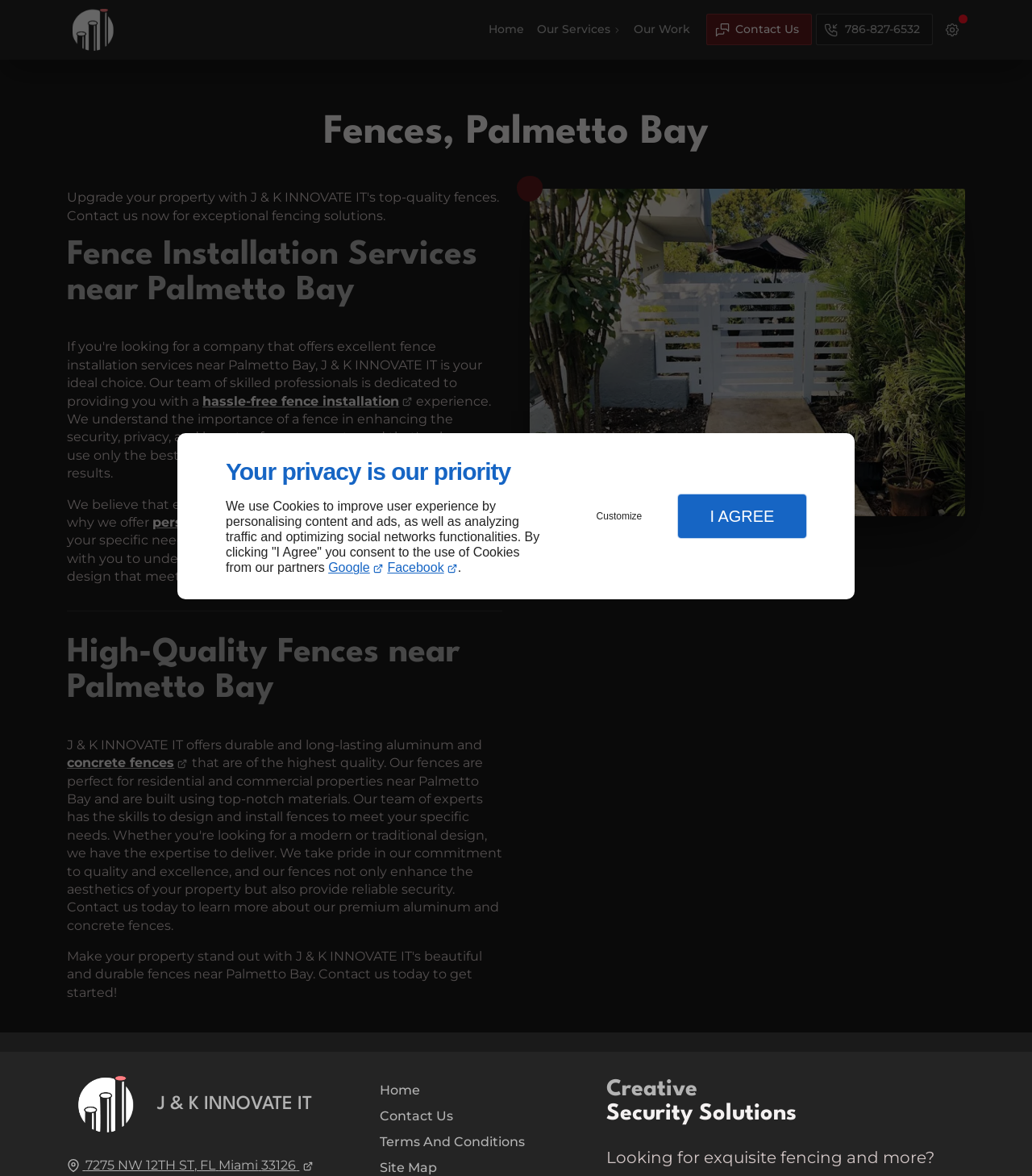Please determine the bounding box coordinates for the UI element described here. Use the format (top-left x, top-left y, bottom-right x, bottom-right y) with values bounded between 0 and 1: personalized fence installation services

[0.148, 0.438, 0.421, 0.451]